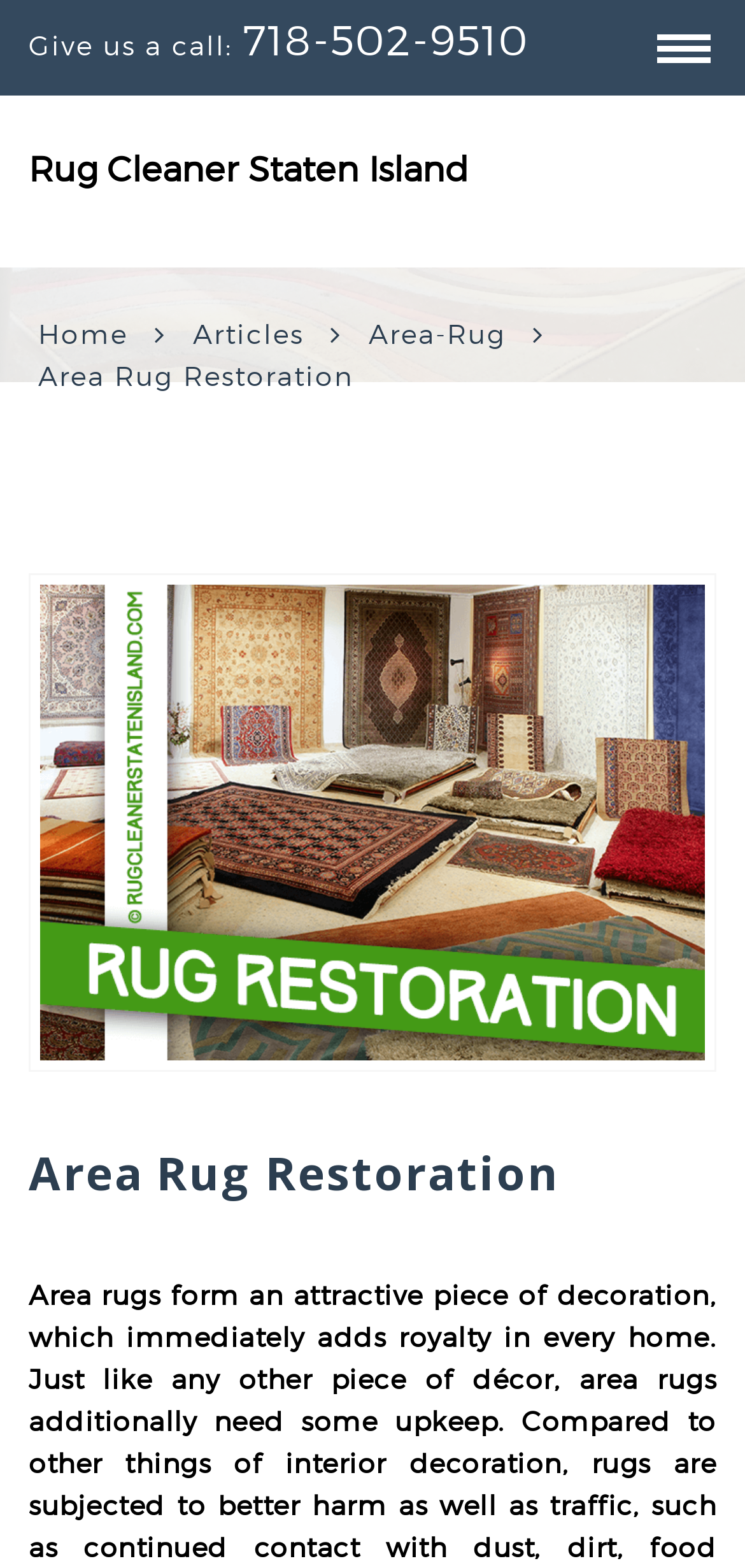Explain in detail what is displayed on the webpage.

The webpage is about Area Rug Restoration in Staten Island. At the top, there is a link on the right side of the page. Below it, there is a section with a static text "Give us a call:" followed by a phone number "718-502-9510" as a link. To the right of the phone number, there are four social media links. 

Below this section, there is a heading "Rug Cleaner Staten Island" with a link to the same title. On the left side of the page, there is a navigation menu with links to "Home", "Articles", and "Area-Rug". 

Above the navigation menu, there is a static text "Area Rug Restoration". Below the navigation menu, there is a large image related to Area Rug Restoration, which takes up most of the page. The image has a heading "Area Rug Restoration" on top of it.